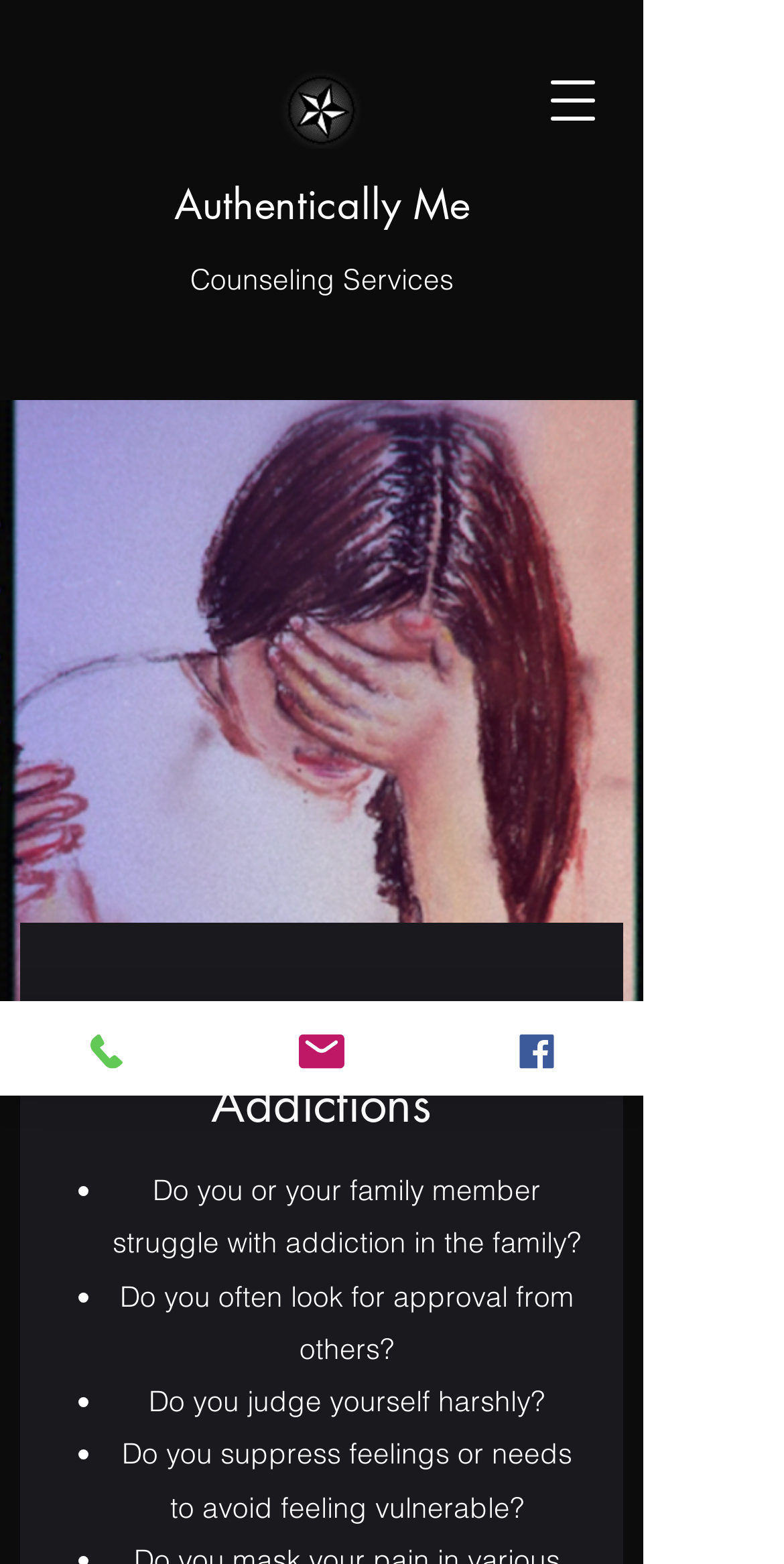Based on what you see in the screenshot, provide a thorough answer to this question: What is the symbol in the top-left corner?

The symbol in the top-left corner is a black and white star in a circle, which is an image element linked to the 'Authentically Me' text. It appears to be a logo or branding element for the counseling service.